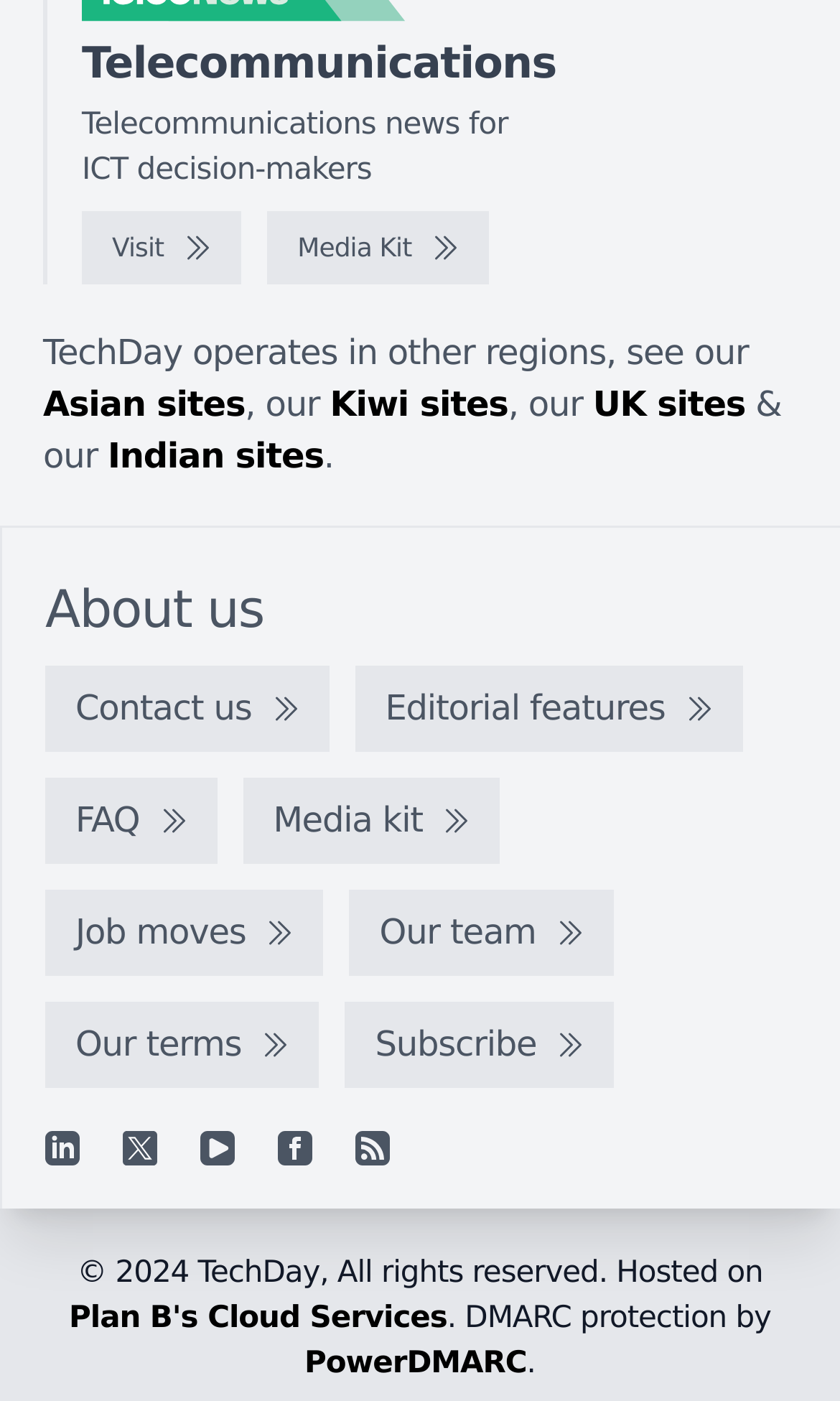Identify and provide the bounding box for the element described by: "Visit".

[0.097, 0.151, 0.287, 0.203]